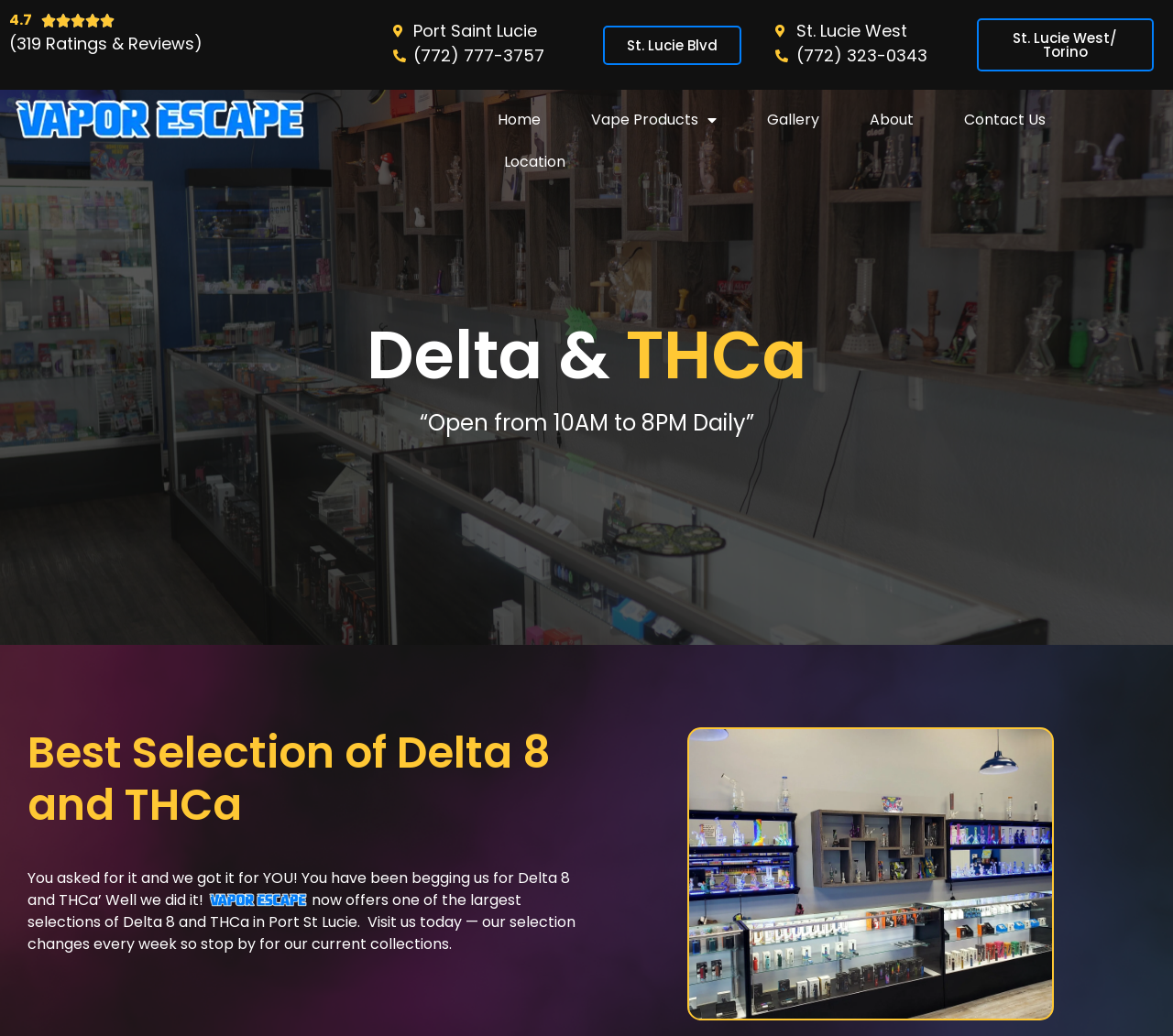Answer the following in one word or a short phrase: 
What are the business hours of Vapor Escape?

10AM to 8PM Daily